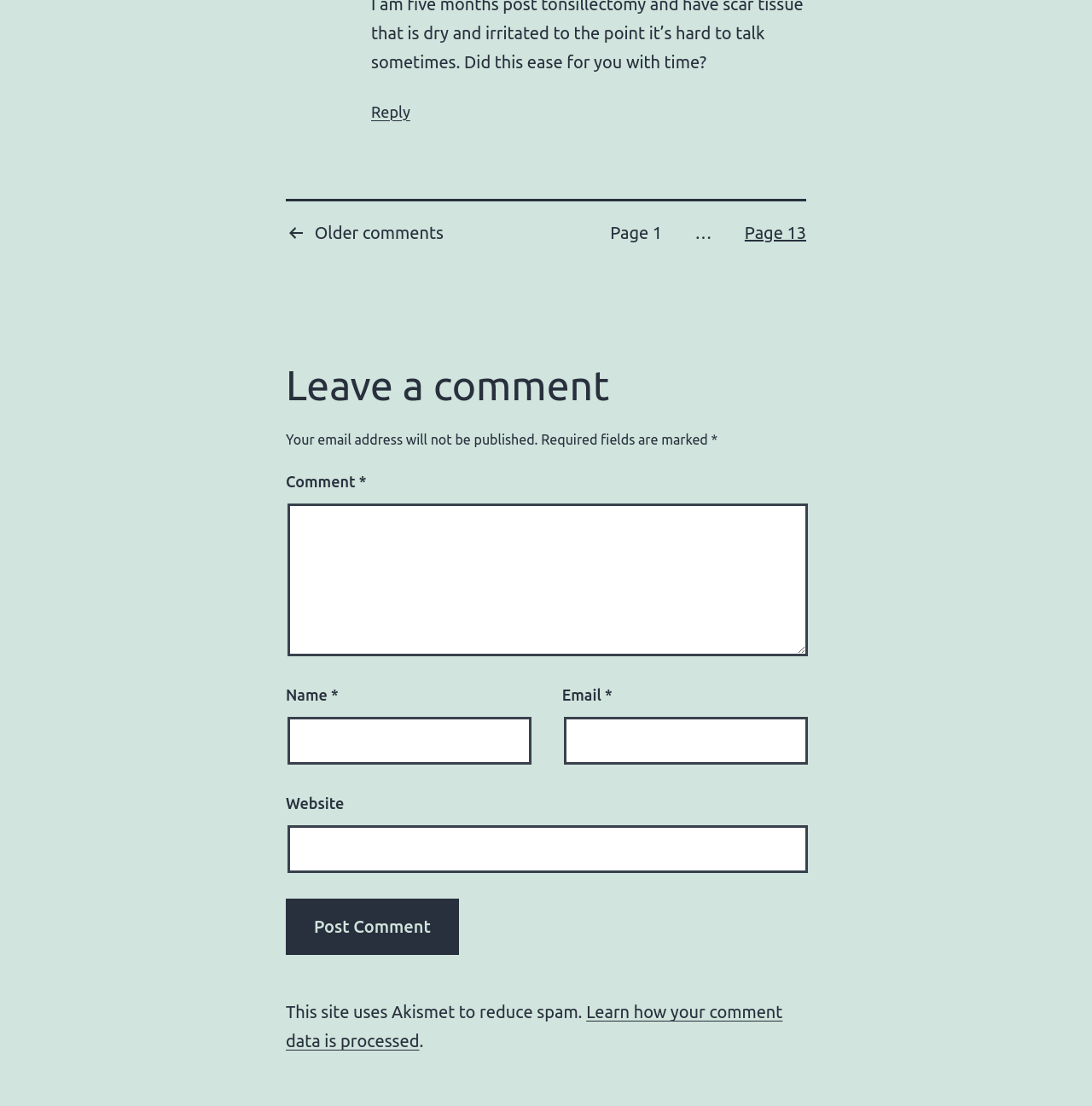Using the information from the screenshot, answer the following question thoroughly:
How many text boxes are there for commenting?

I counted the number of text boxes in the comment section, which includes the fields for Comment, Name, Email, and Website.